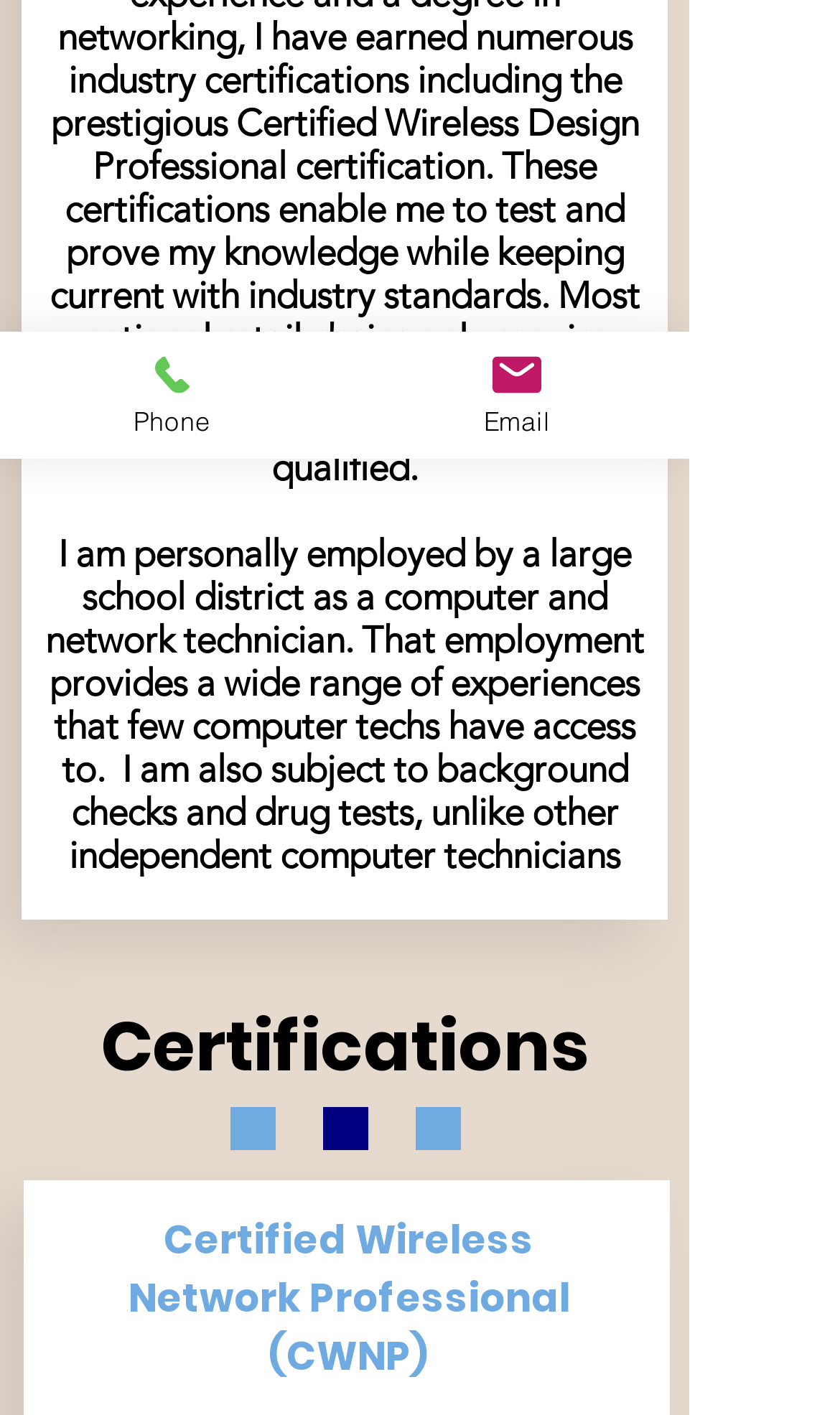Given the description Email, predict the bounding box coordinates of the UI element. Ensure the coordinates are in the format (top-left x, top-left y, bottom-right x, bottom-right y) and all values are between 0 and 1.

[0.41, 0.234, 0.821, 0.324]